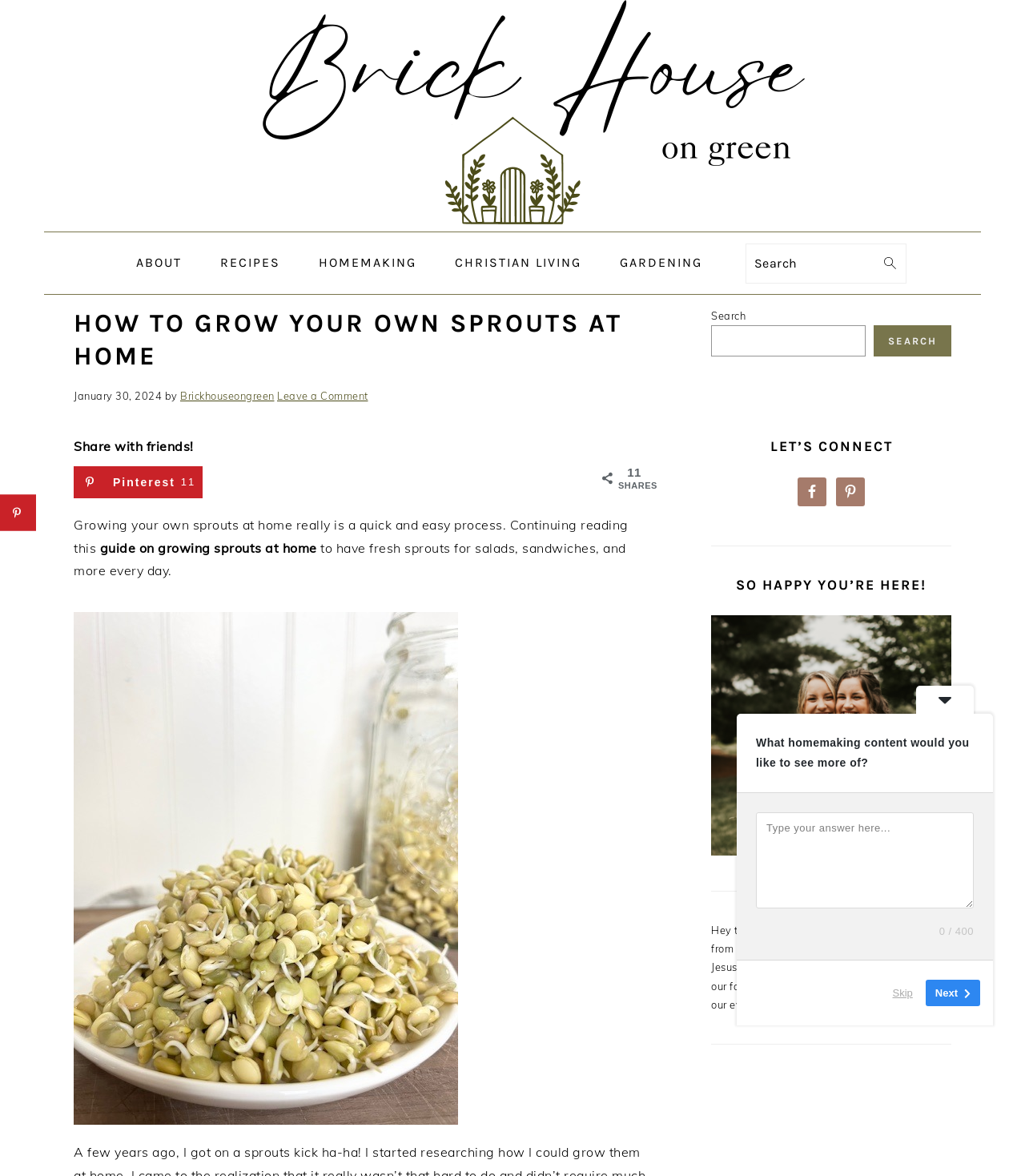Determine the bounding box coordinates of the clickable area required to perform the following instruction: "Search for something". The coordinates should be represented as four float numbers between 0 and 1: [left, top, right, bottom].

[0.727, 0.207, 0.884, 0.241]